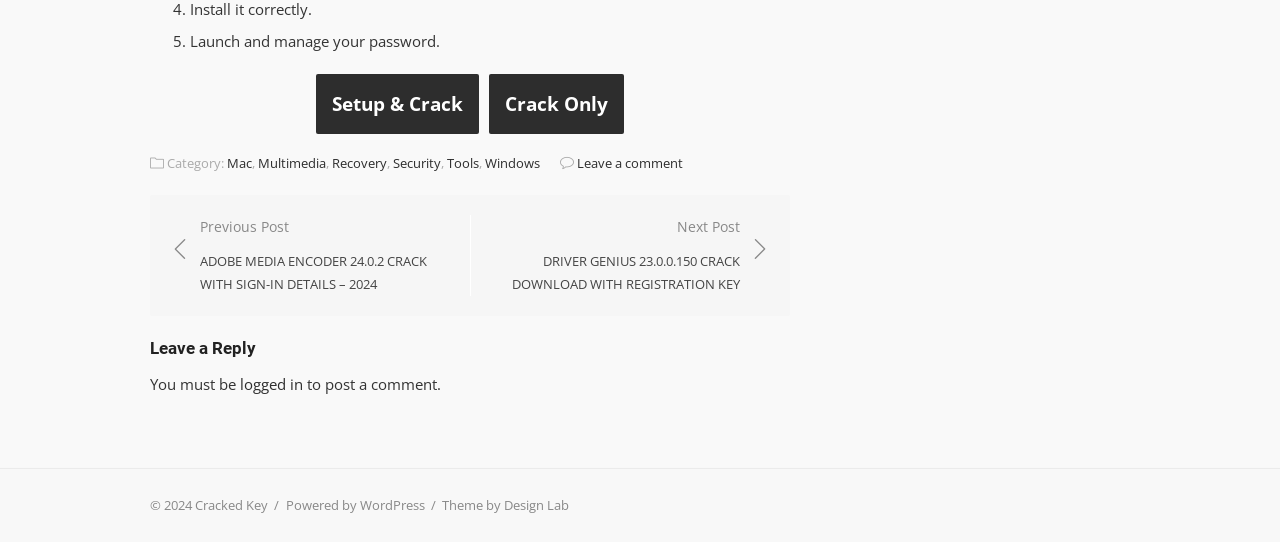Could you specify the bounding box coordinates for the clickable section to complete the following instruction: "Click on Setup & Crack"?

[0.247, 0.136, 0.374, 0.248]